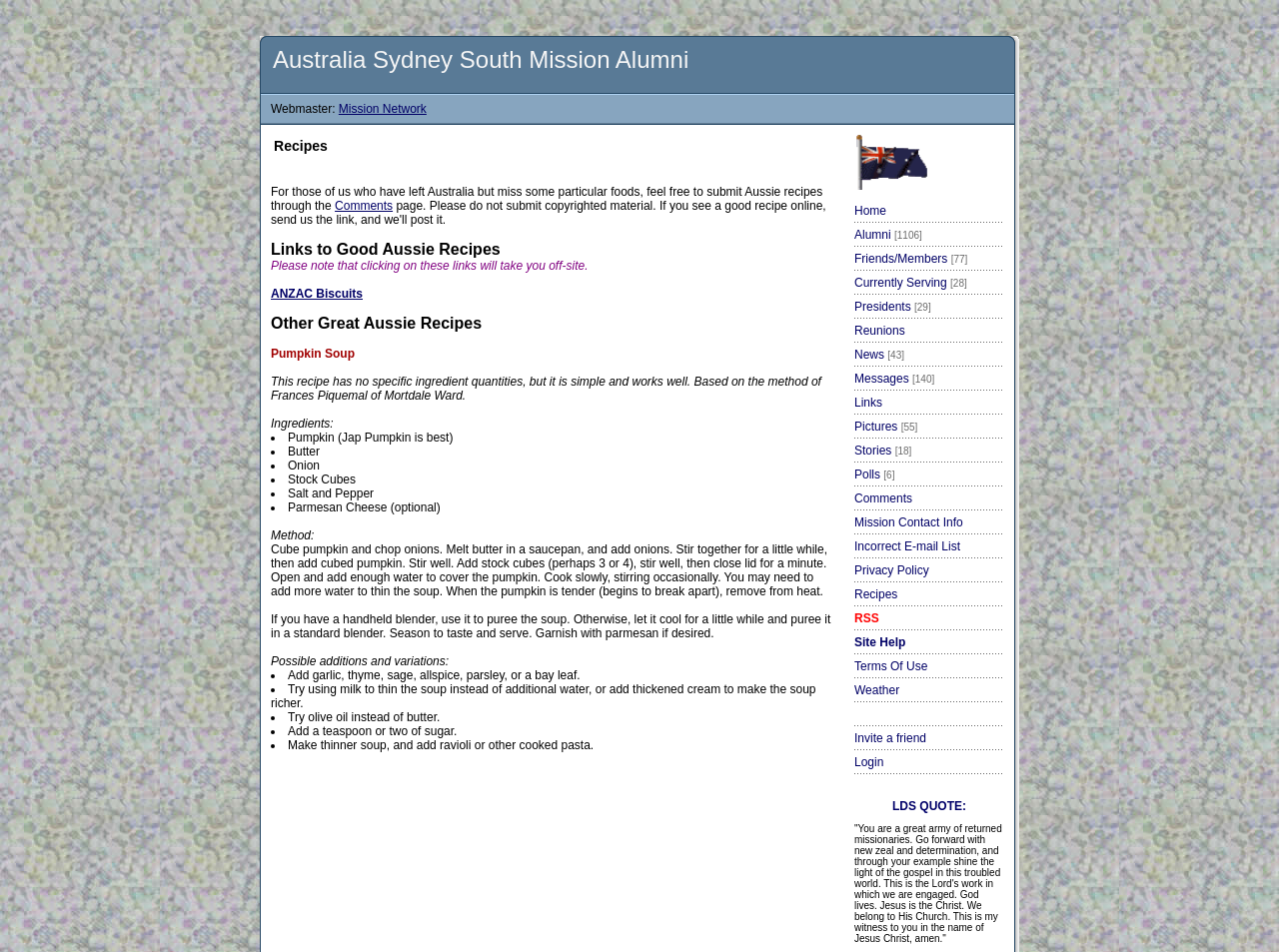Can you locate the main headline on this webpage and provide its text content?

  Australia Sydney South Mission Alumni